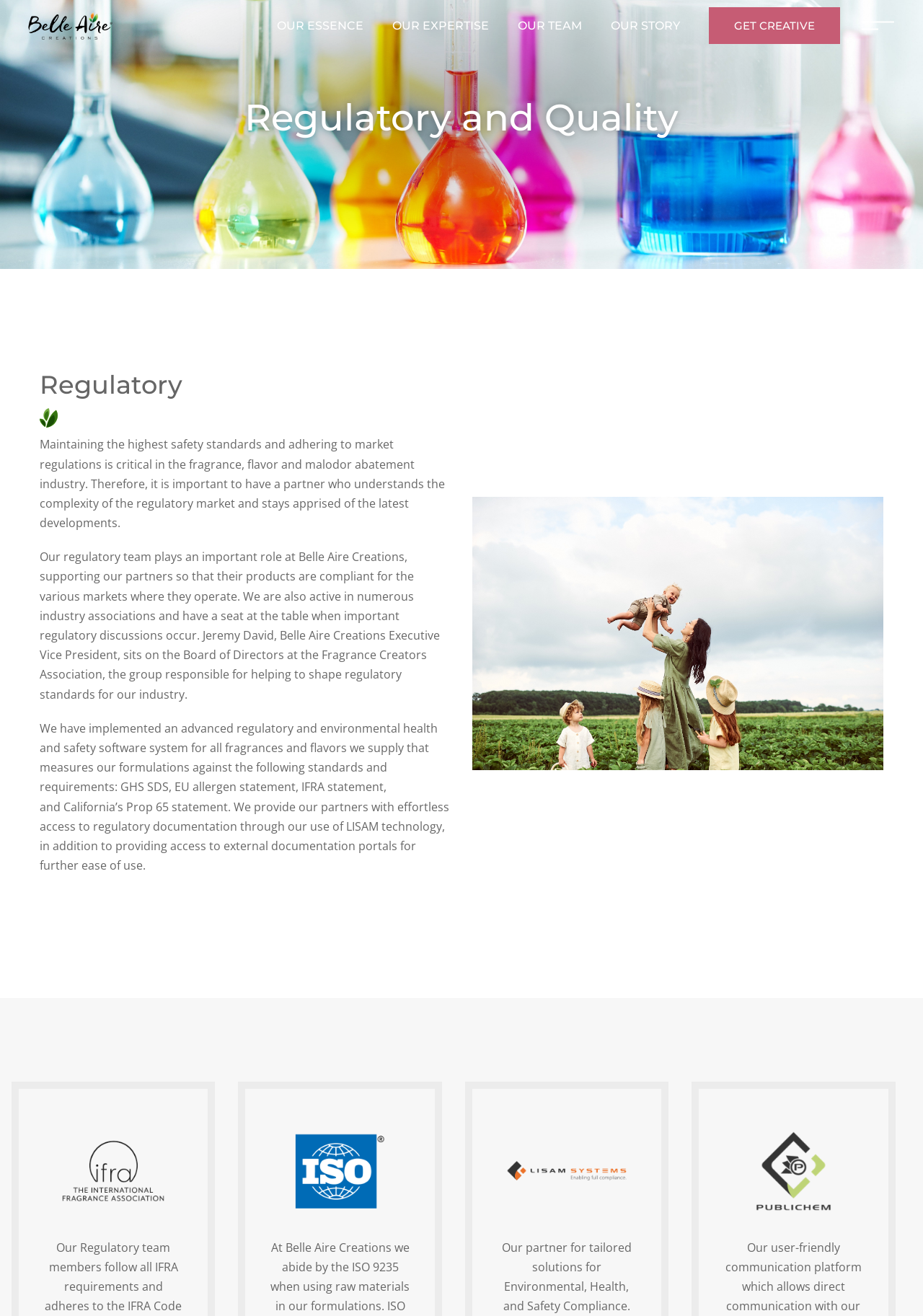Identify and provide the text of the main header on the webpage.

Regulatory and Quality